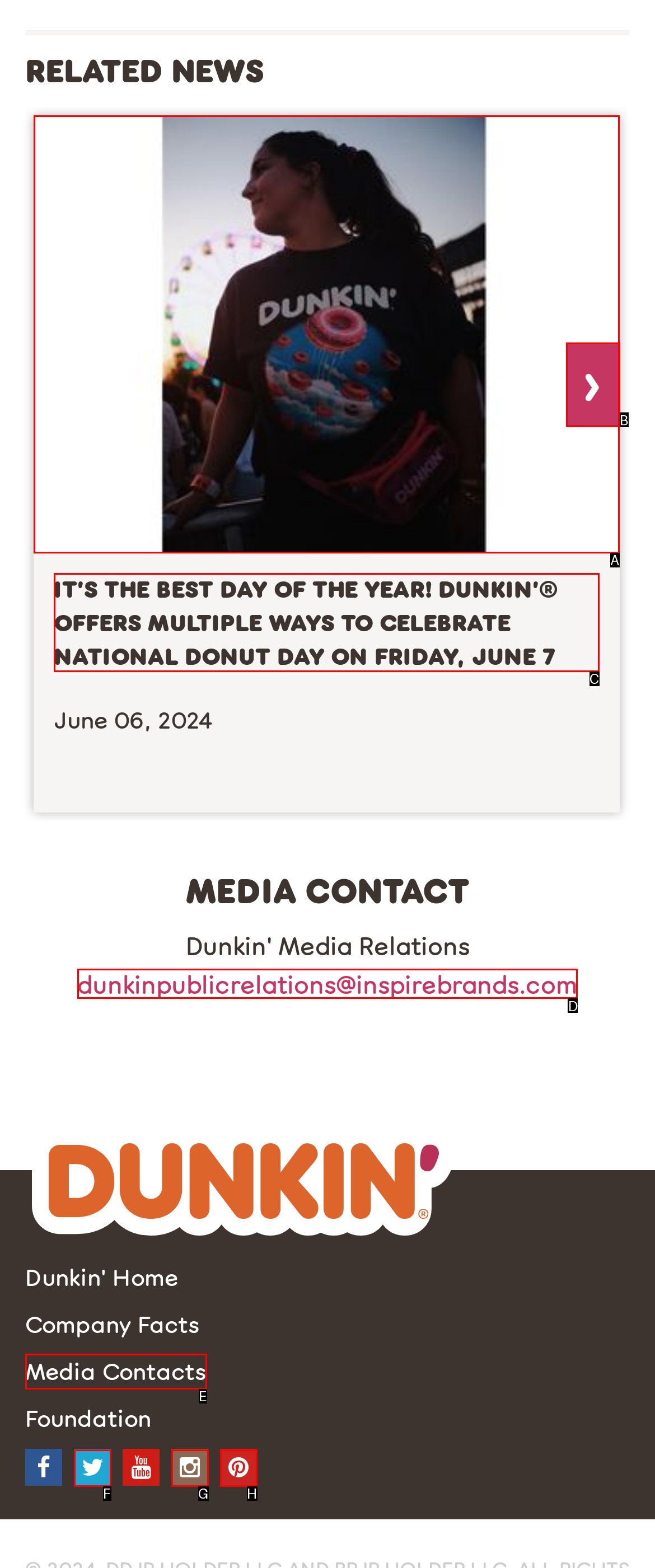Find the option you need to click to complete the following instruction: Contact the media team via email
Answer with the corresponding letter from the choices given directly.

D